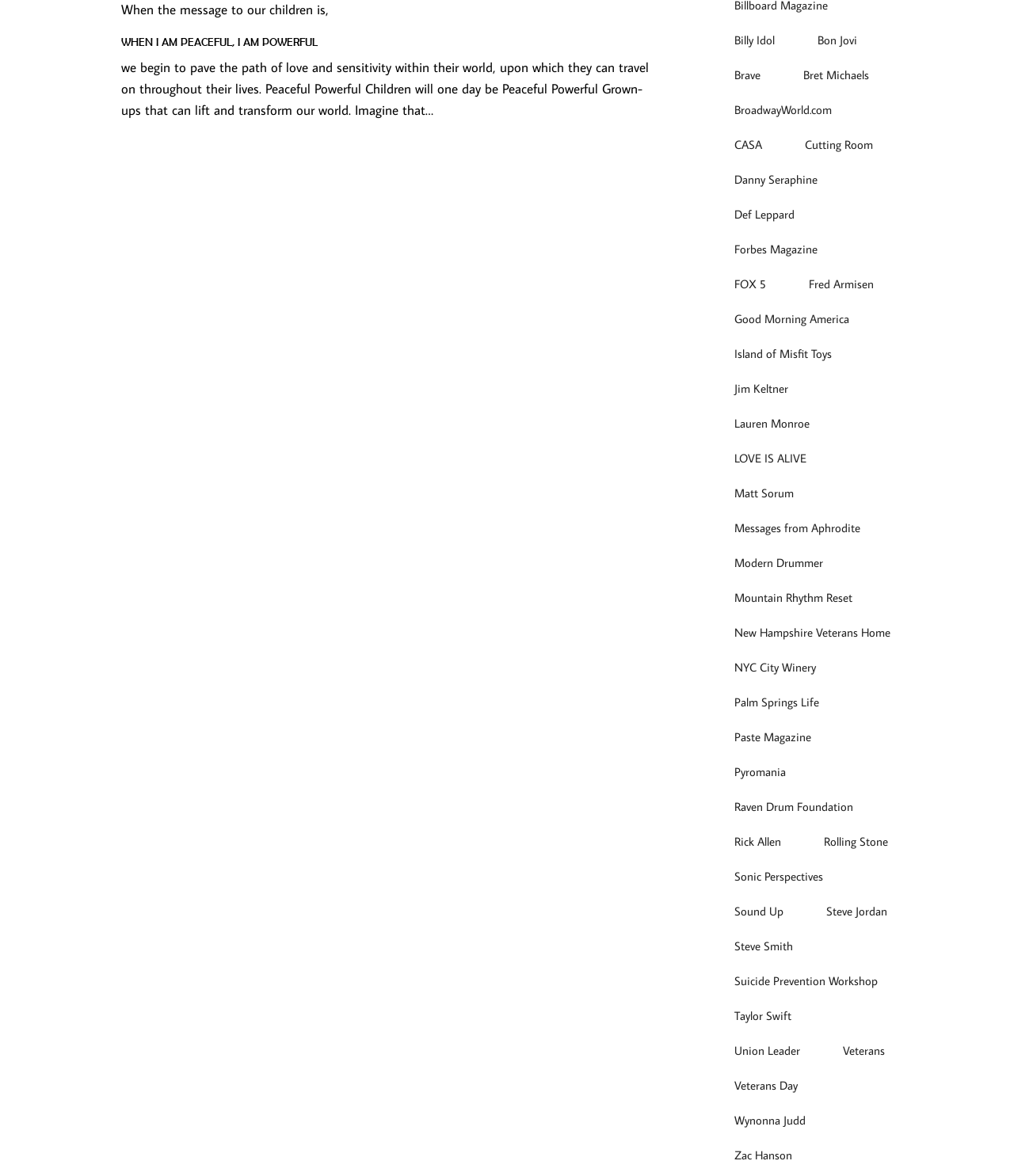What is the tone of the static text on this webpage?
Answer with a single word or phrase by referring to the visual content.

Inspirational